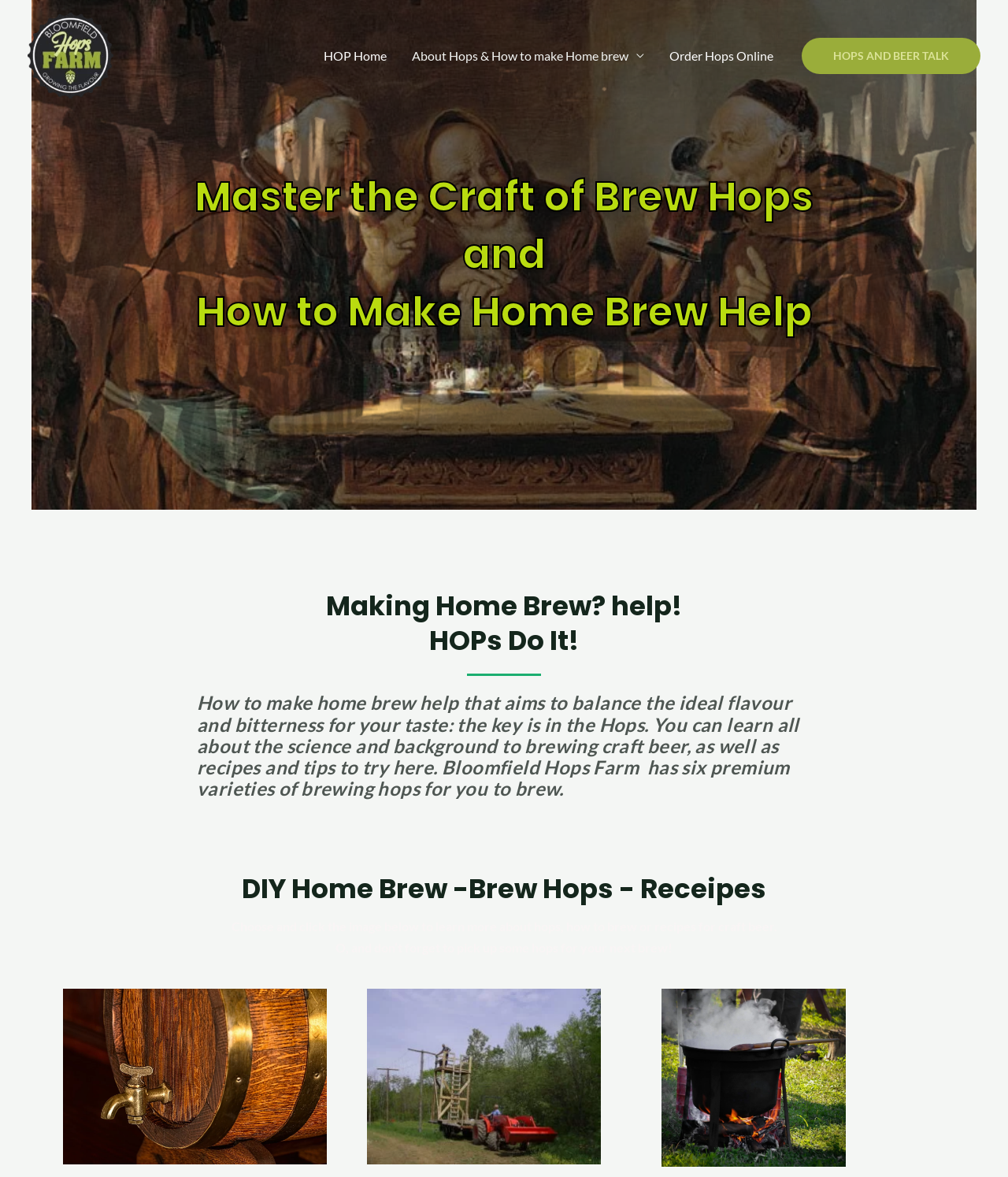Please determine the bounding box coordinates of the clickable area required to carry out the following instruction: "Click the logo for Bloomfieldhops.ca". The coordinates must be four float numbers between 0 and 1, represented as [left, top, right, bottom].

[0.027, 0.011, 0.112, 0.084]